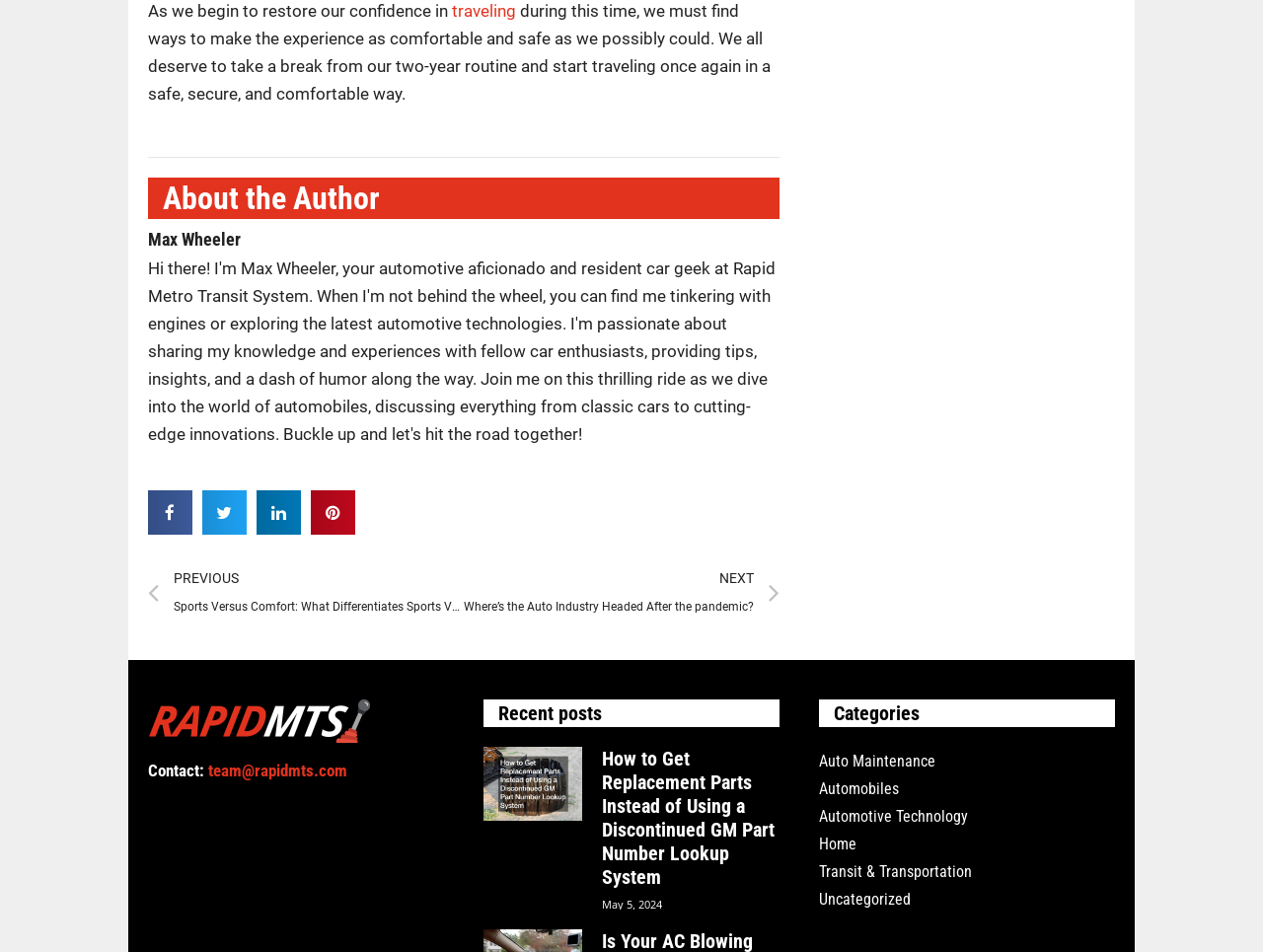Based on the image, give a detailed response to the question: What is the author of the current article?

The author of the current article can be found by looking at the 'About the Author' section, which is located below the main text. The author's name is 'Max Wheeler', as indicated by the heading element.